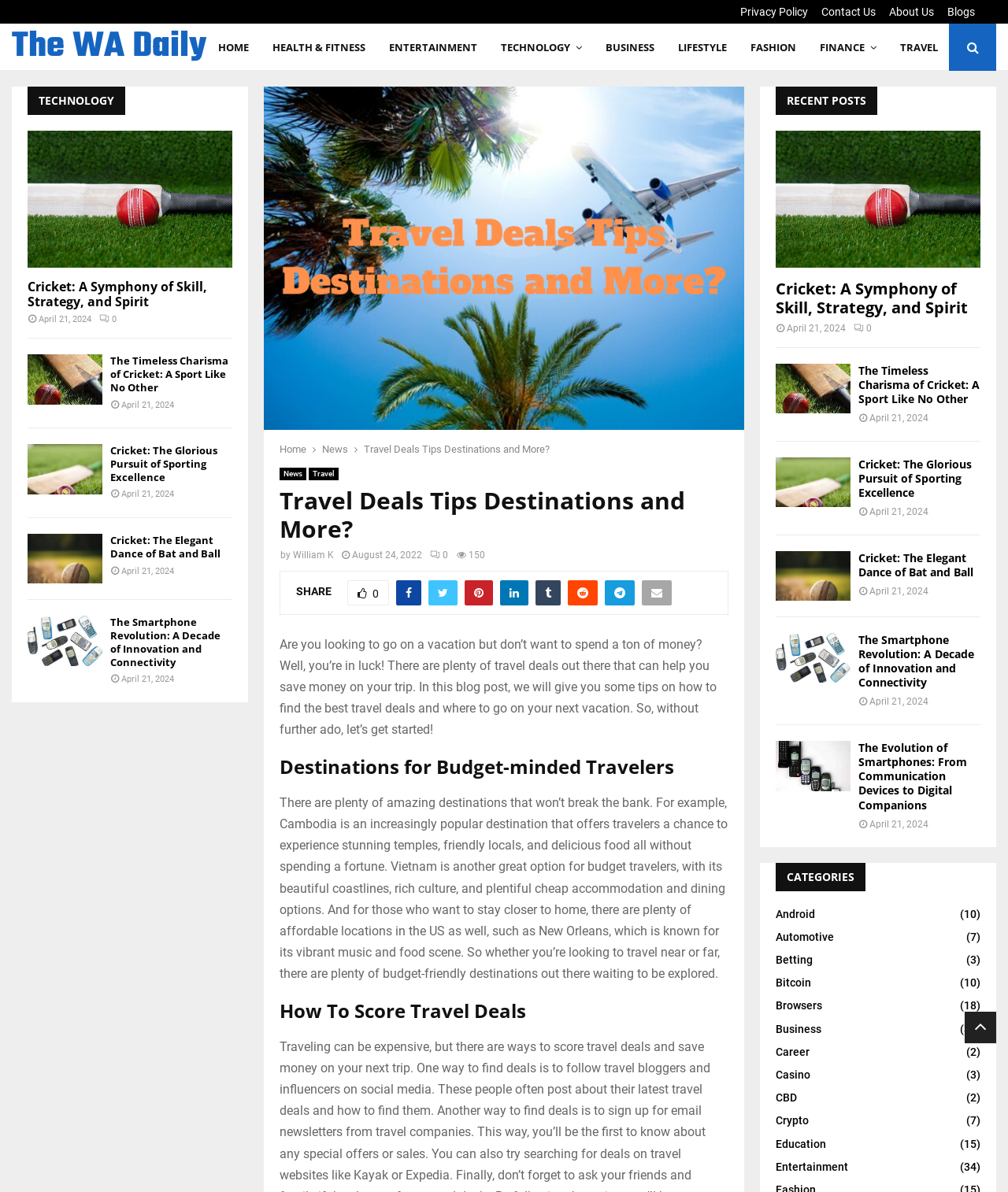Could you highlight the region that needs to be clicked to execute the instruction: "Click on the 'Cricket: A Symphony of Skill, Strategy, and Spirit' link"?

[0.027, 0.11, 0.23, 0.224]